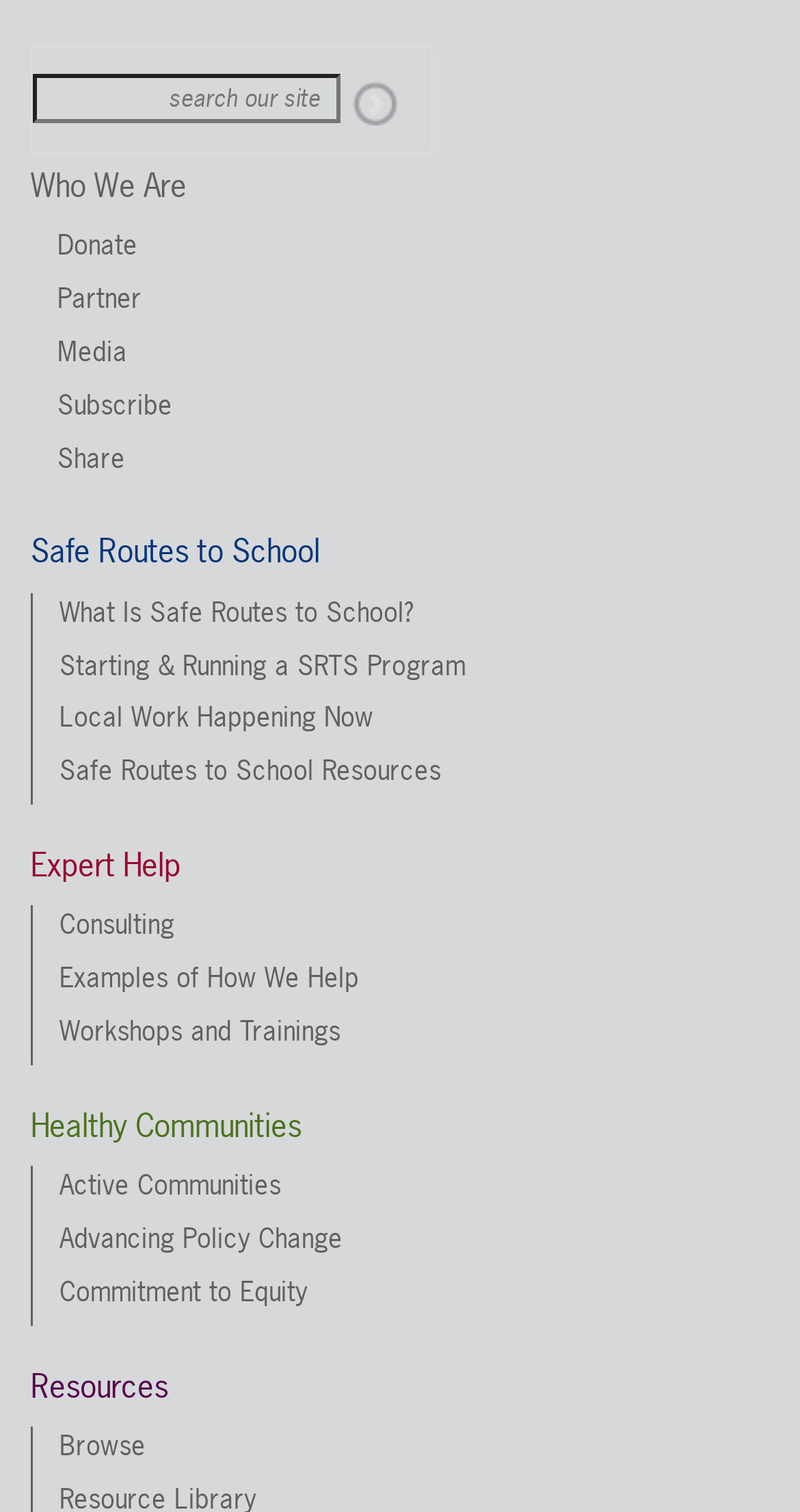Determine the coordinates of the bounding box for the clickable area needed to execute this instruction: "Search for something".

[0.041, 0.049, 0.426, 0.081]